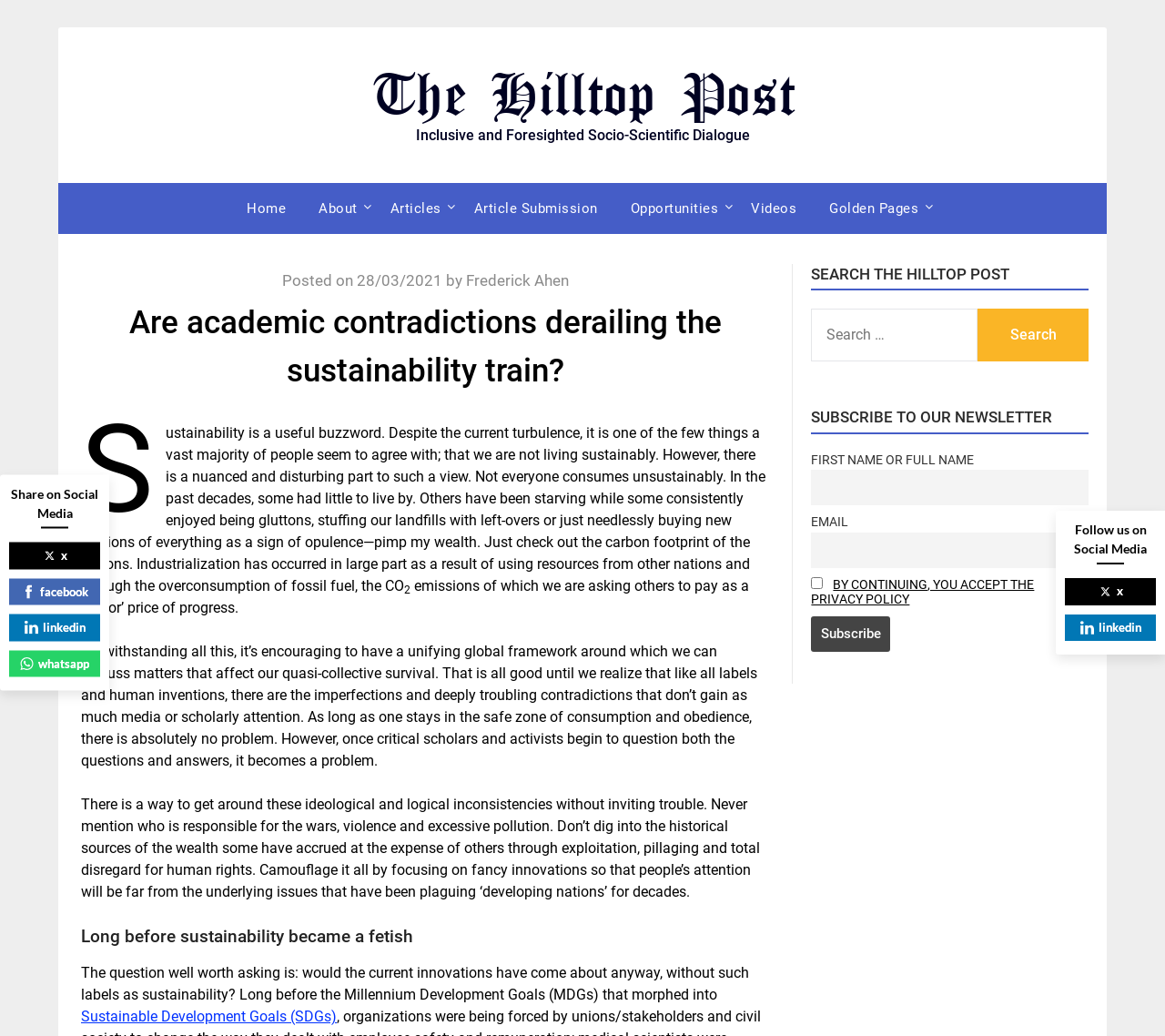Detail the features and information presented on the webpage.

The webpage is an opinion article titled "Are academic contradictions derailing the sustainability train?" from The Hilltop Post. At the top of the page, there is a navigation menu with links to "Home", "About", "Articles", "Article Submission", "Opportunities", "Videos", and "Golden Pages". Below the navigation menu, the article's title is displayed prominently, followed by the author's name, "Frederick Ahen", and the date of publication, "28/03/2021".

The article's content is divided into several paragraphs, discussing the concept of sustainability and its contradictions. The text is dense and academic in tone, with no images or breaks to separate the paragraphs. The article is quite long, taking up most of the page's content.

On the right side of the page, there is a search bar with a heading "SEARCH THE HILLTOP POST" and a button to submit the search query. Below the search bar, there is a section to subscribe to the newsletter, with fields to enter the first name or full name, email, and a checkbox to accept the privacy policy.

At the bottom of the page, there are social media links to share the article on Facebook, LinkedIn, and WhatsApp, as well as a call to follow The Hilltop Post on social media.